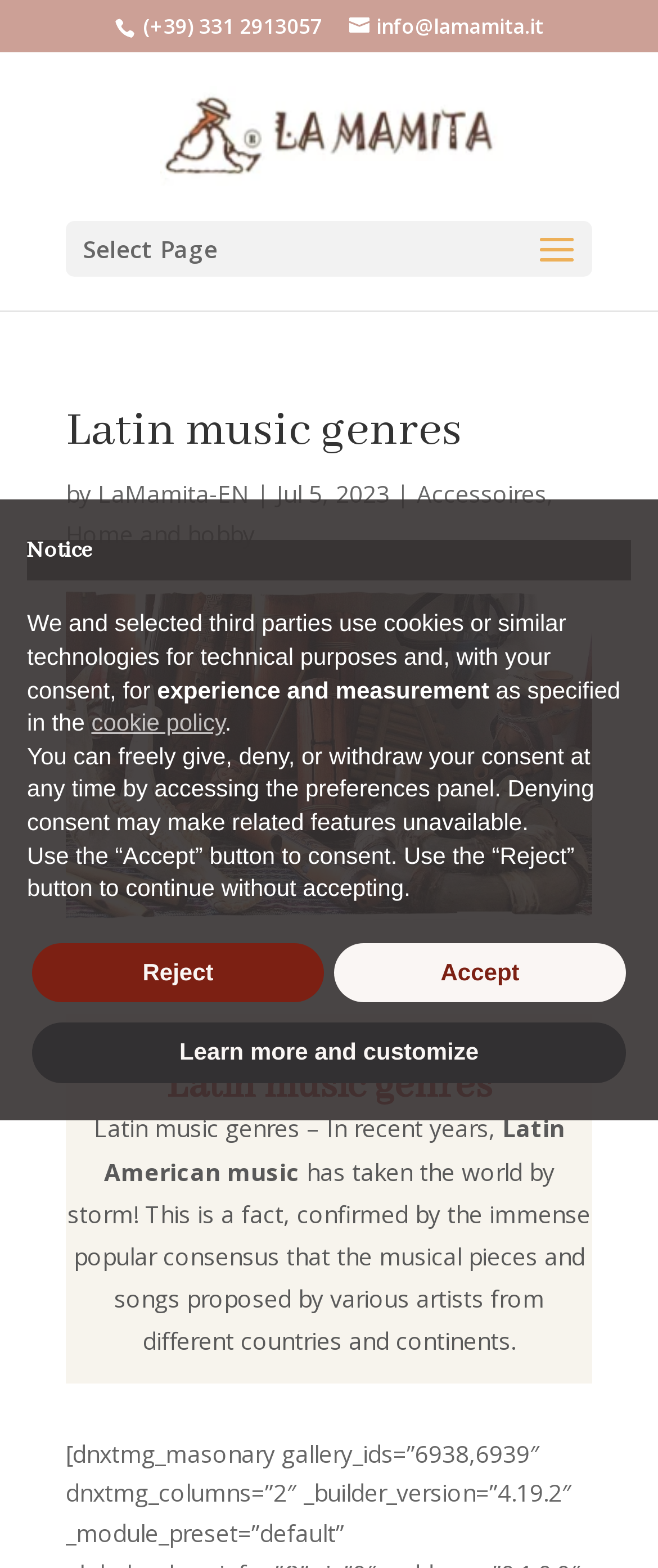Locate the bounding box coordinates of the area where you should click to accomplish the instruction: "Visit the info email".

[0.531, 0.008, 0.826, 0.026]